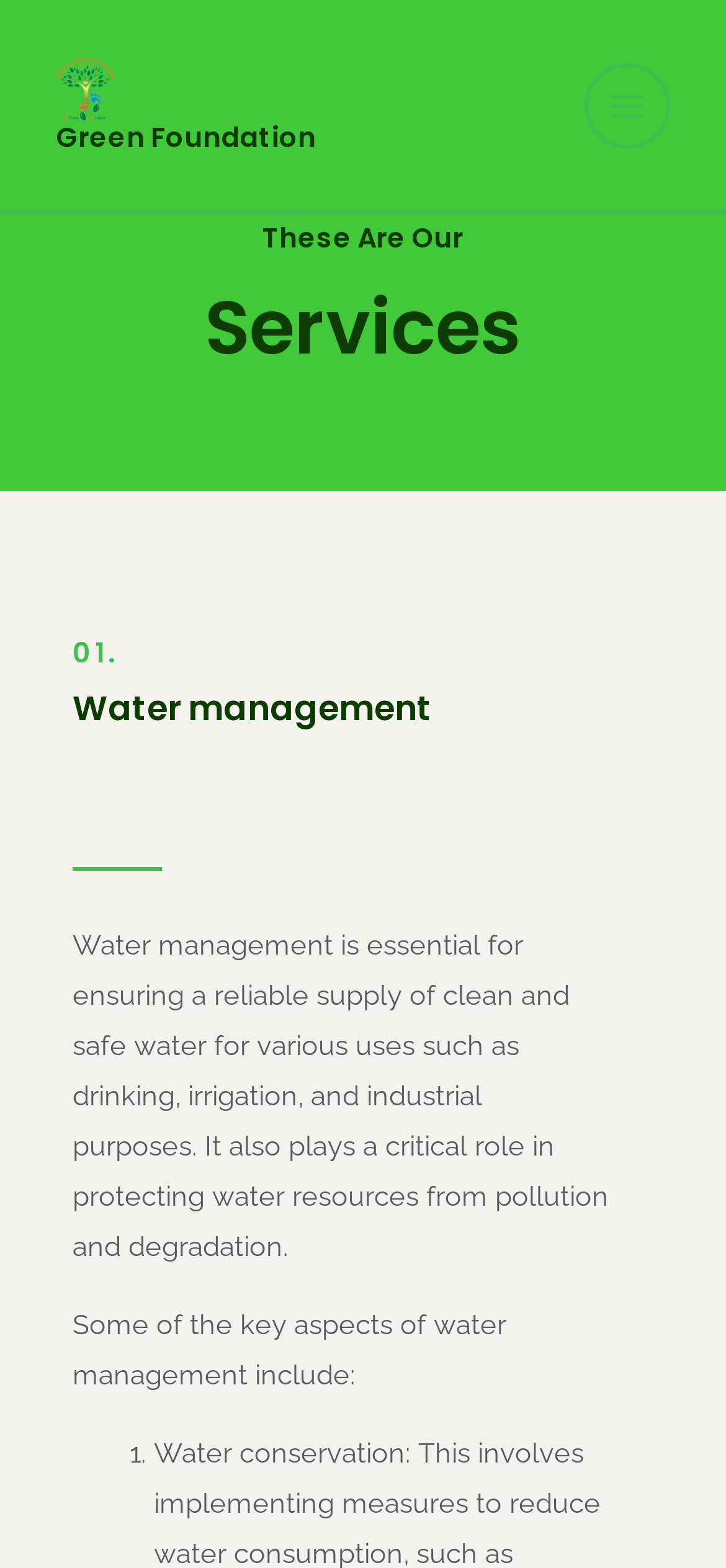Please study the image and answer the question comprehensively:
How many services are listed on the webpage?

By analyzing the webpage, we can see that there is a section titled 'Services' and under it, there is a subheading '01. Water management'. This implies that there is at least one service listed on the webpage.